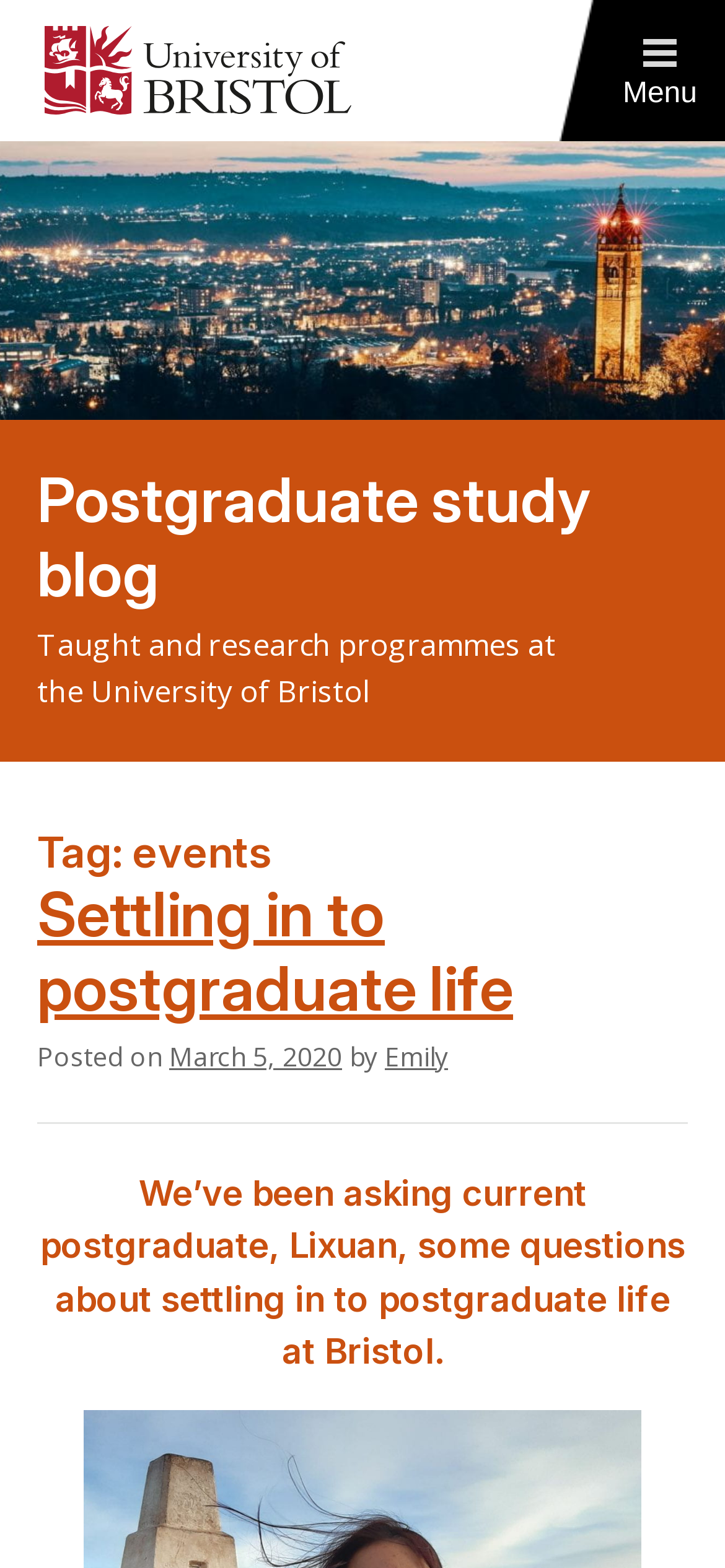Who wrote the first blog post?
Answer the question with detailed information derived from the image.

The author of the first blog post can be found in the link element, which is located below the static text 'by'. The link element contains the text 'Emily', which suggests that Emily is the author of the blog post.